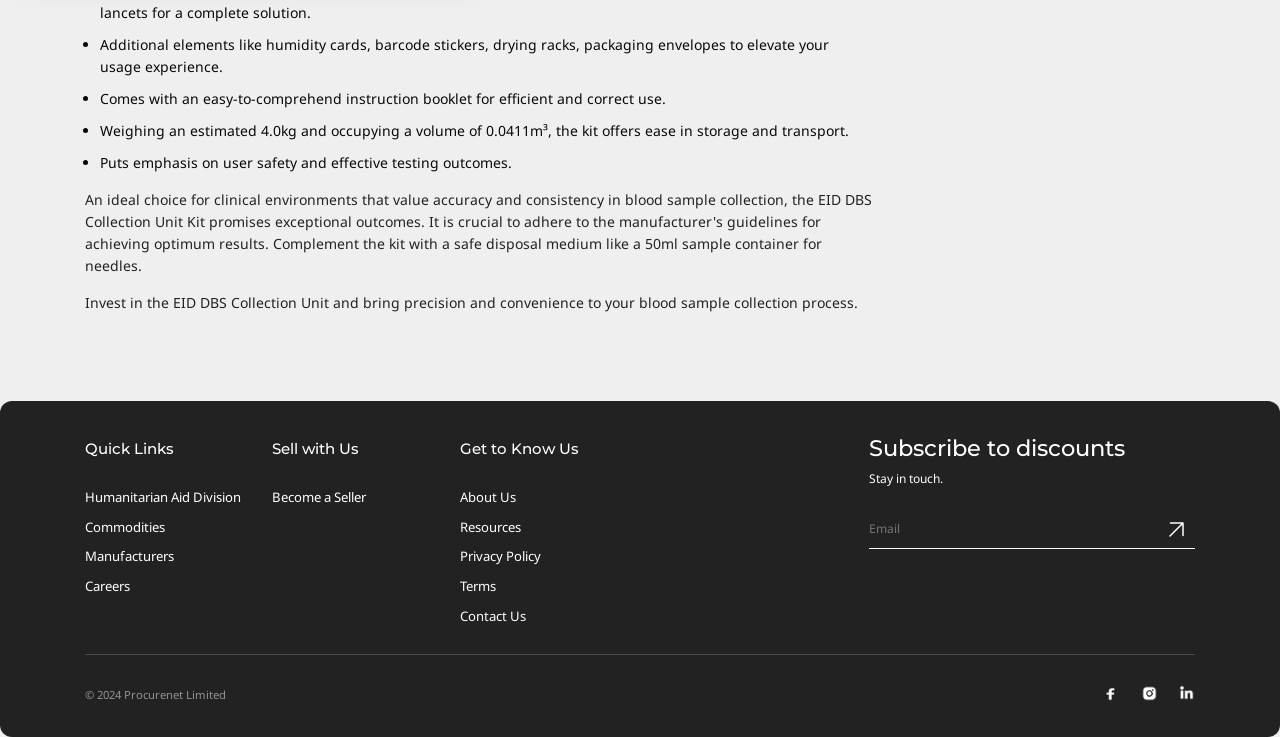Provide the bounding box coordinates for the specified HTML element described in this description: "About Us". The coordinates should be four float numbers ranging from 0 to 1, in the format [left, top, right, bottom].

[0.359, 0.662, 0.403, 0.687]